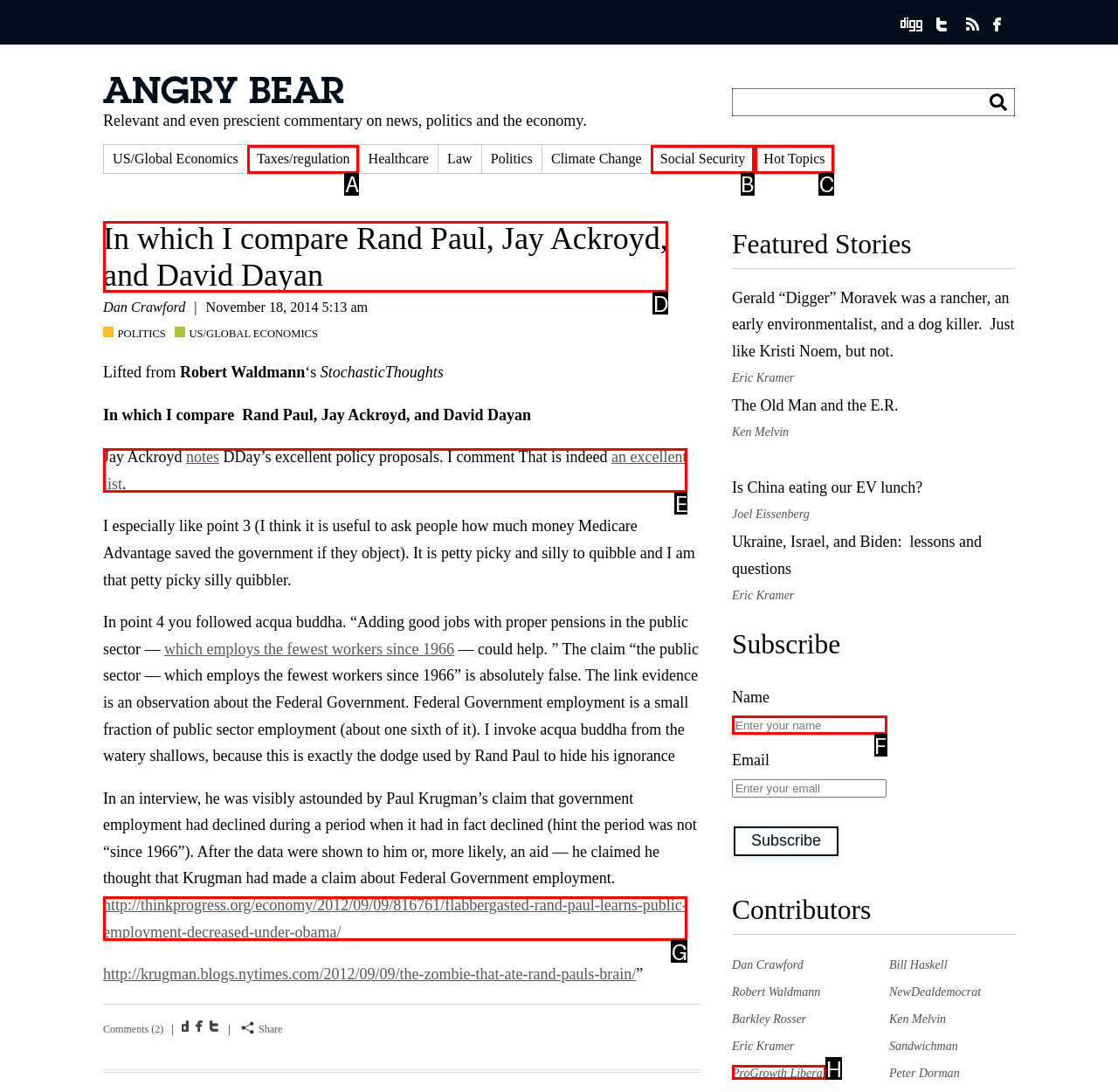Select the HTML element that matches the description: an excellent list. Provide the letter of the chosen option as your answer.

E